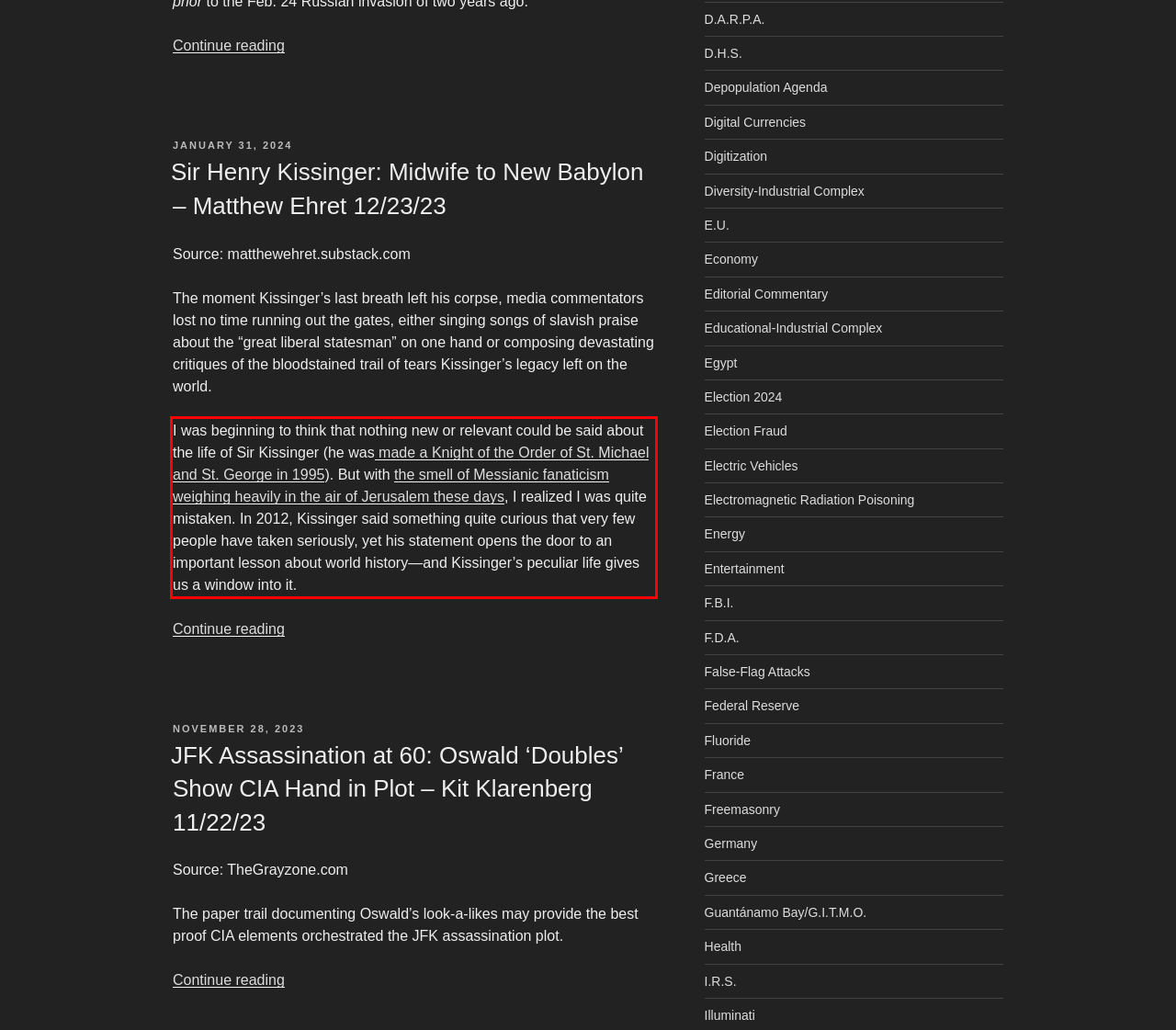Using the webpage screenshot, recognize and capture the text within the red bounding box.

I was beginning to think that nothing new or relevant could be said about the life of Sir Kissinger (he was made a Knight of the Order of St. Michael and St. George in 1995). But with the smell of Messianic fanaticism weighing heavily in the air of Jerusalem these days, I realized I was quite mistaken. In 2012, Kissinger said something quite curious that very few people have taken seriously, yet his statement opens the door to an important lesson about world history—and Kissinger’s peculiar life gives us a window into it.